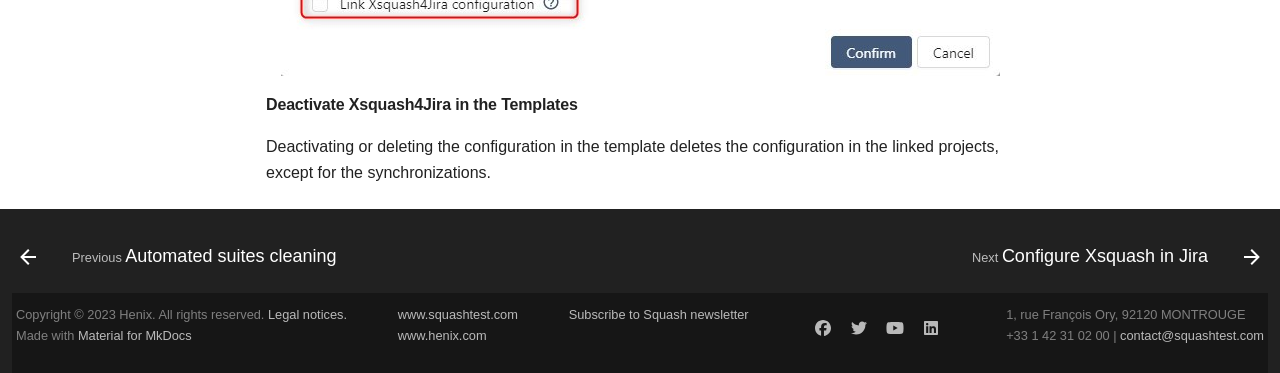Respond with a single word or phrase for the following question: 
What is the purpose of deactivating Xsquash4Jira in templates?

Deletes configuration in linked projects